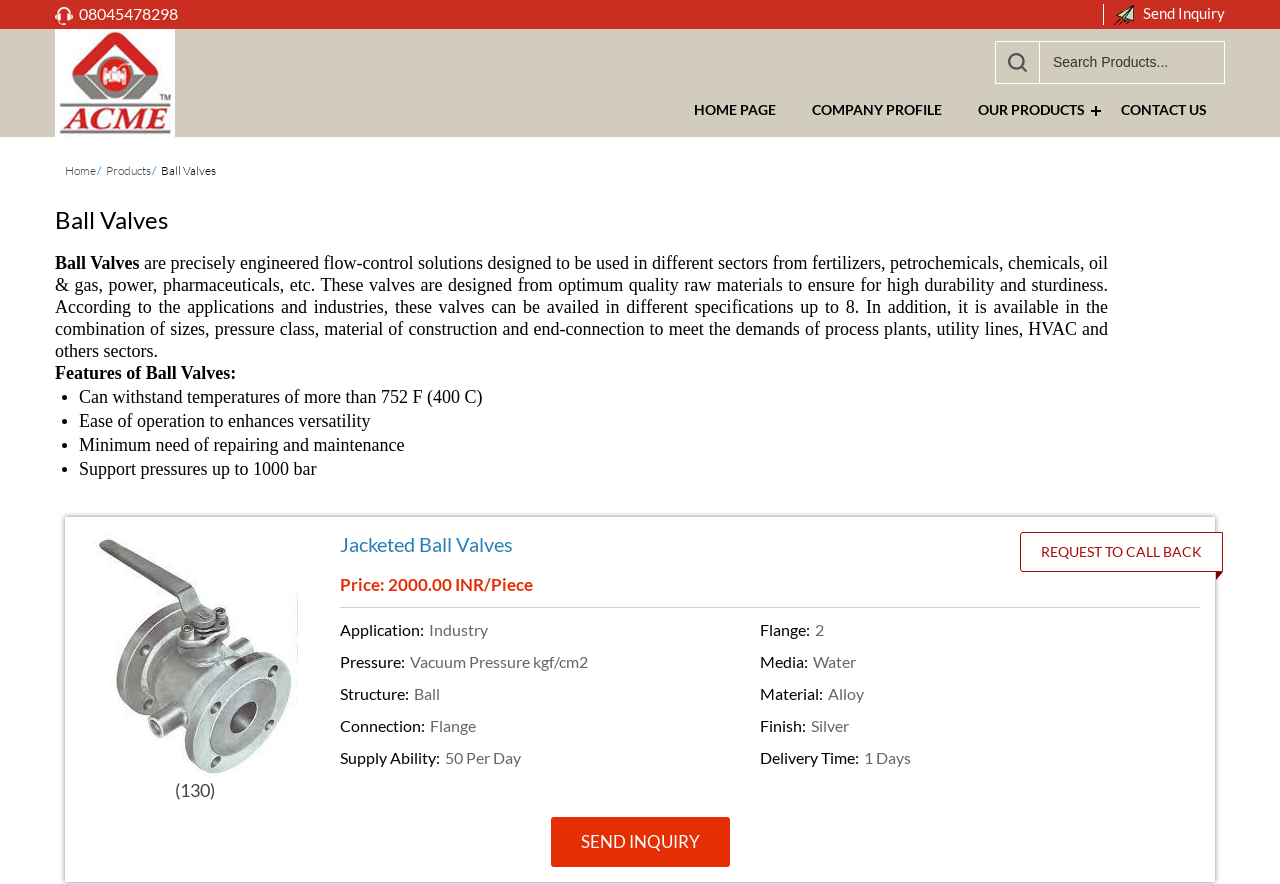What type of valves are described on the webpage?
Based on the visual content, answer with a single word or a brief phrase.

Ball Valves